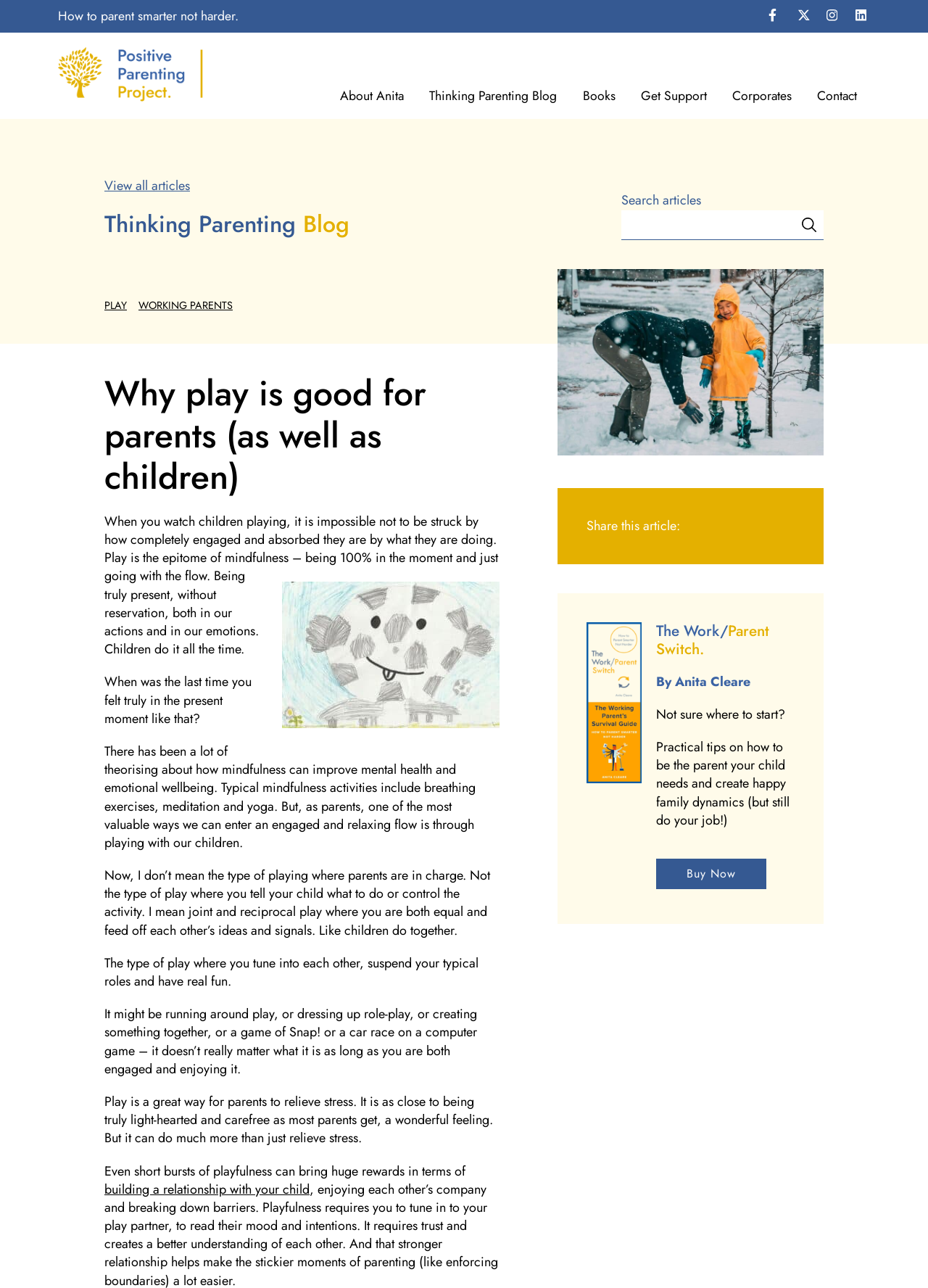Can you determine the bounding box coordinates of the area that needs to be clicked to fulfill the following instruction: "View all articles"?

[0.112, 0.137, 0.205, 0.152]